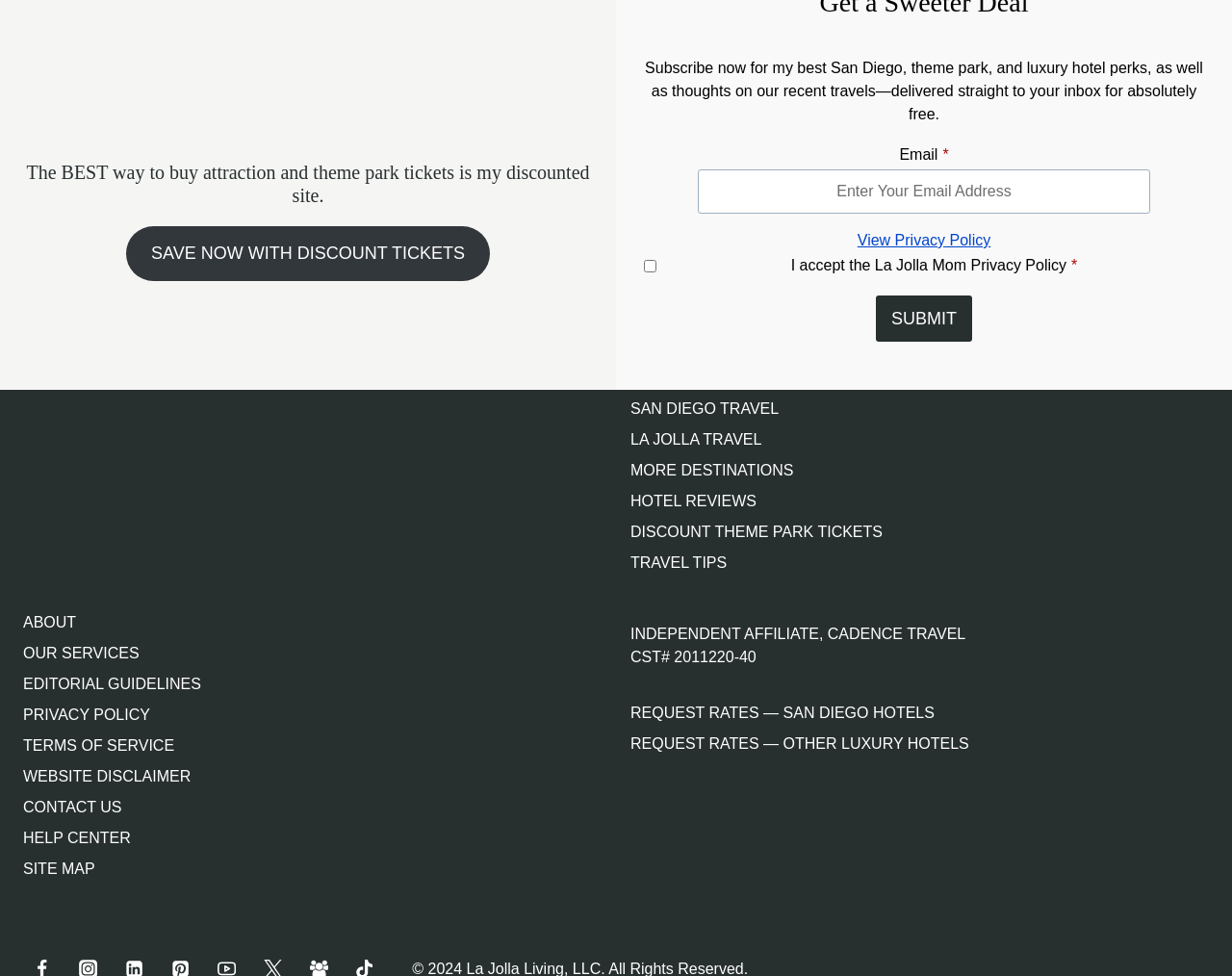Please locate the clickable area by providing the bounding box coordinates to follow this instruction: "Enter email address".

[0.566, 0.174, 0.934, 0.219]